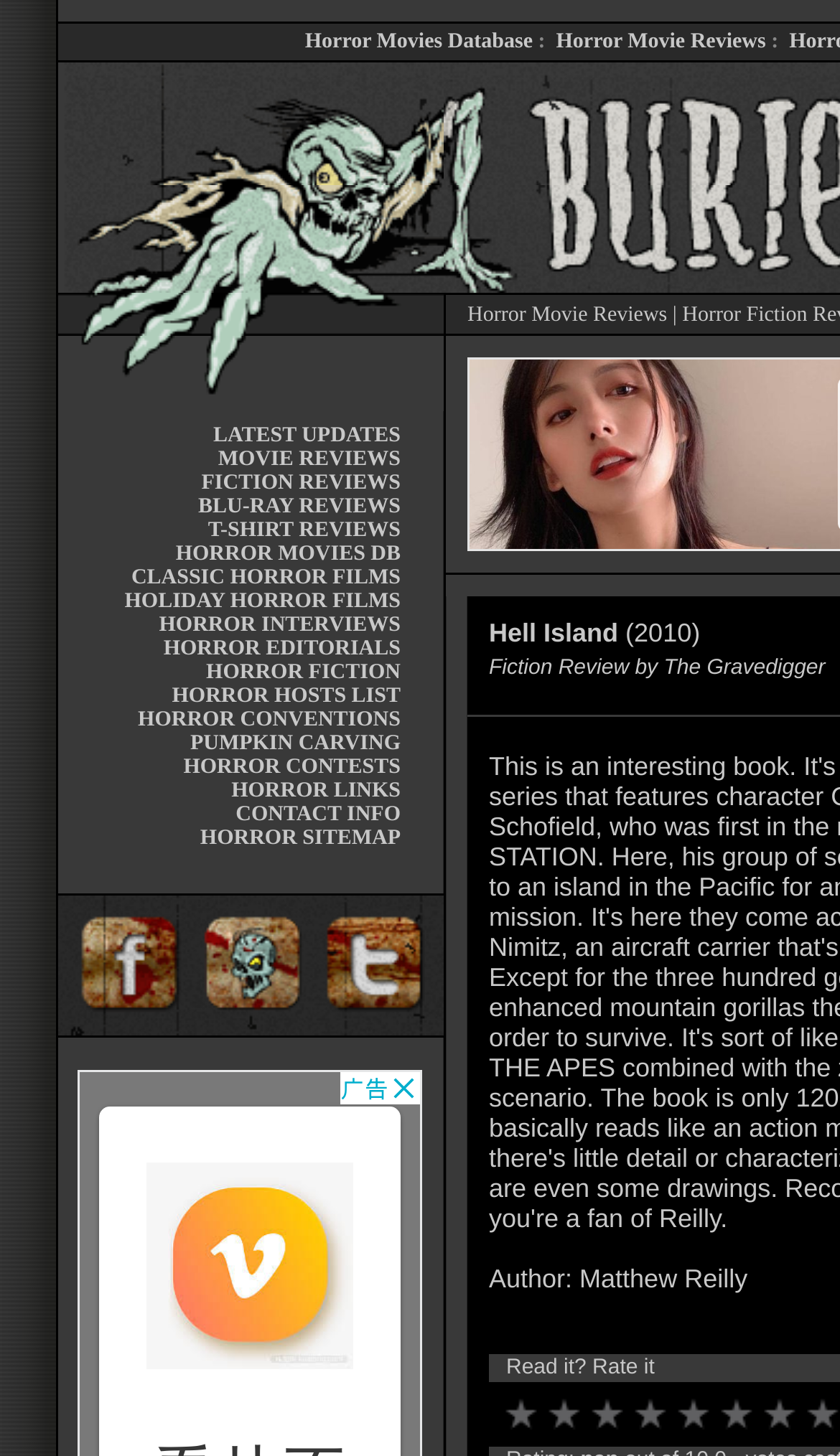What is the text of the first table cell in the second table? From the image, respond with a single word or brief phrase.

LATEST UPDATES